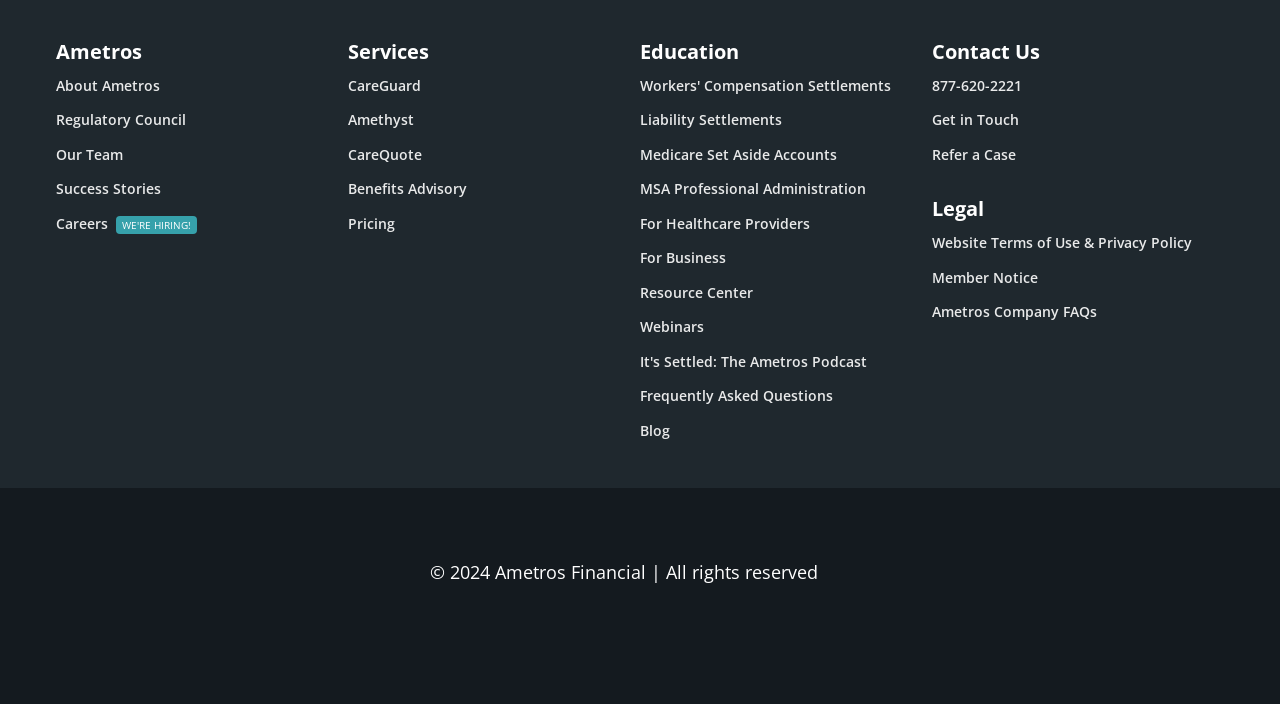Use a single word or phrase to answer the question:
What services does Ametros offer?

CareGuard, Amethyst, CareQuote, etc.